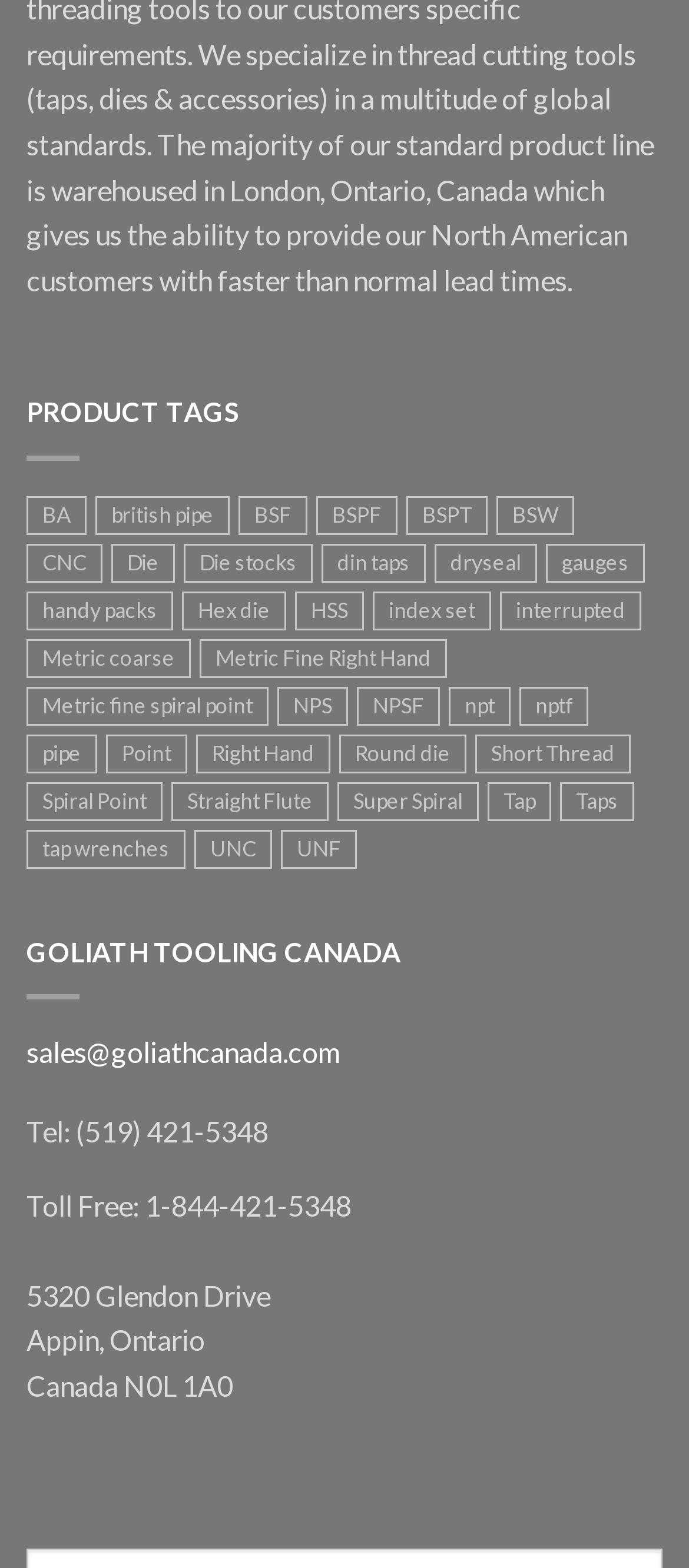What is the address of the company?
Give a single word or phrase answer based on the content of the image.

5320 Glendon Drive, Appin, Ontario, Canada N0L 1A0